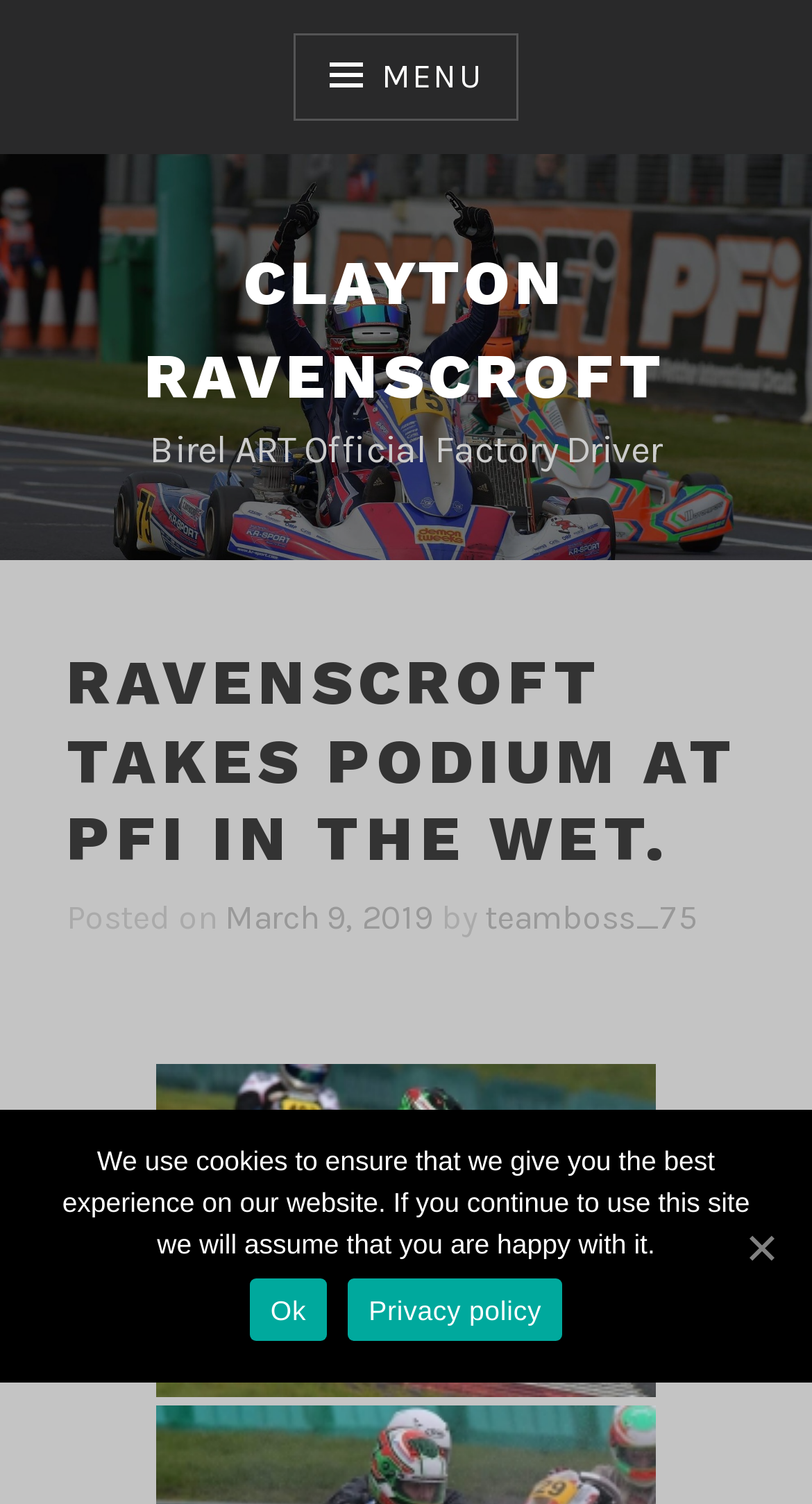Summarize the webpage with intricate details.

The webpage is about Clayton Ravenscroft, a British racing driver from Southampton, currently racing for Birel ART as an official factory driver in OK Senior kart category. 

At the top left corner, there is a "Skip to content" link. Next to it, there is a top menu navigation bar that spans the entire width of the page. The menu has a button with a menu icon on the right side. 

Below the menu, there is a prominent link to Clayton Ravenscroft's name, followed by a static text describing him as a Birel ART Official Factory Driver. 

The main content of the page is a news article with a heading "RAVENSCROFT TAKES PODIUM AT PFI IN THE WET." The article is dated March 9, 2019, and is written by "teamboss_75". Below the heading, there is a link to the article's content. 

To the right of the article's heading, there is a large image related to the article, which takes up most of the page's width. 

At the very bottom of the page, there is a cookie notice banner that spans the entire width of the page. The banner contains a static text describing the website's cookie policy, along with two links: "Ok" and "Privacy policy". There is another "Ok" link at the bottom right corner of the page.